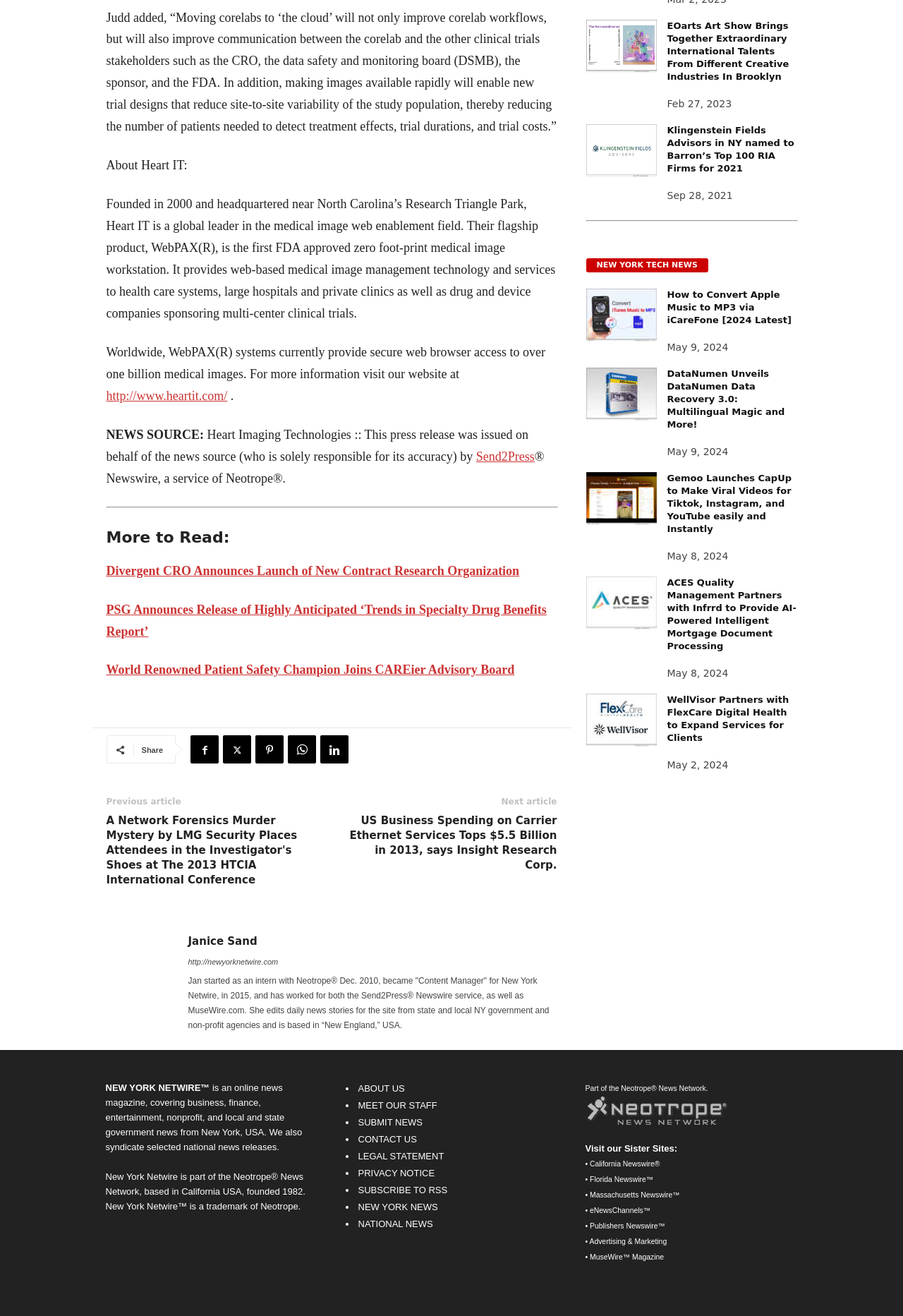Predict the bounding box coordinates of the area that should be clicked to accomplish the following instruction: "Click on the BUSINESS link". The bounding box coordinates should consist of four float numbers between 0 and 1, i.e., [left, top, right, bottom].

None